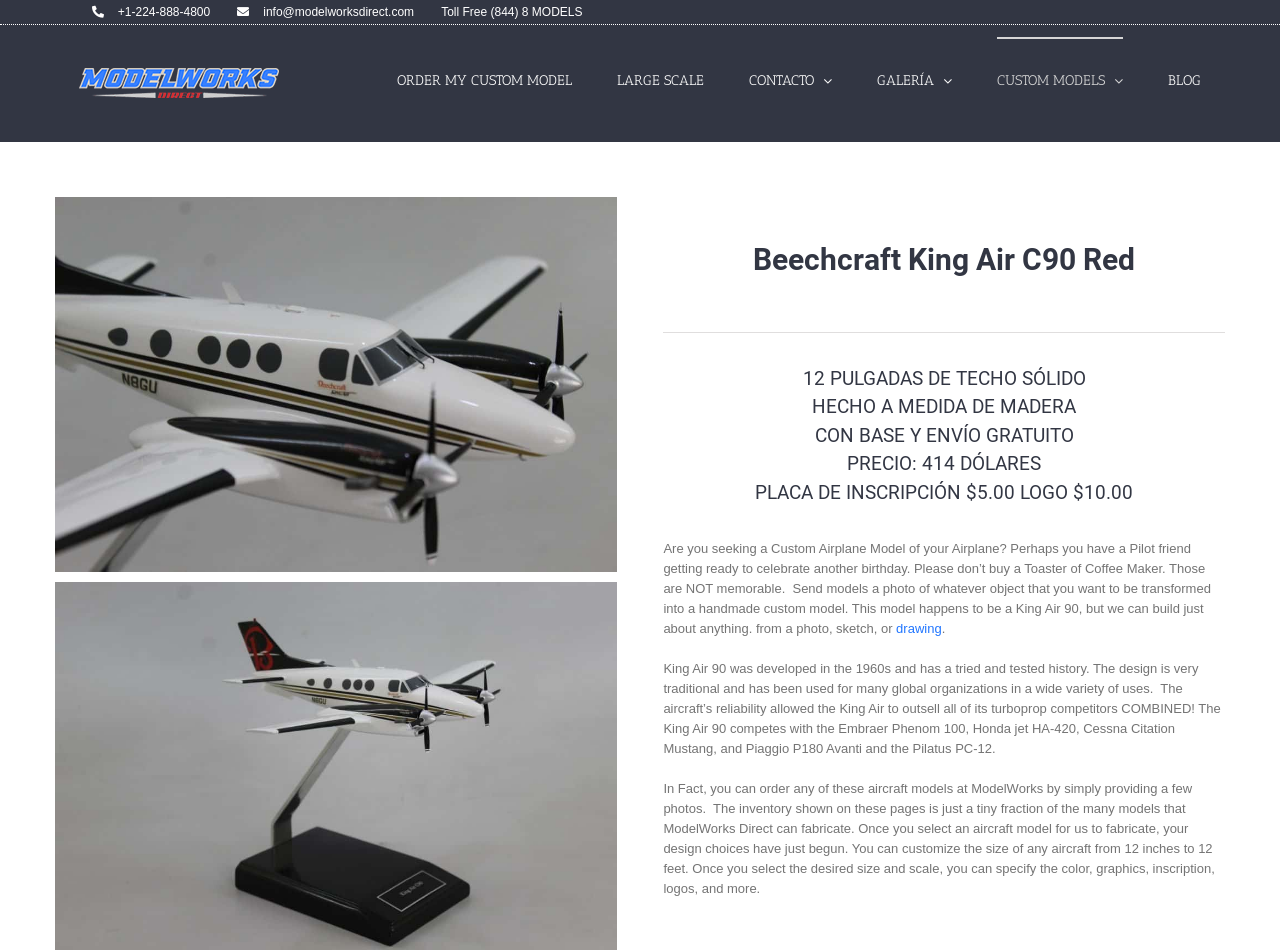What is the purpose of ModelWorks Direct?
Please use the visual content to give a single word or phrase answer.

Custom Airplane Model fabrication